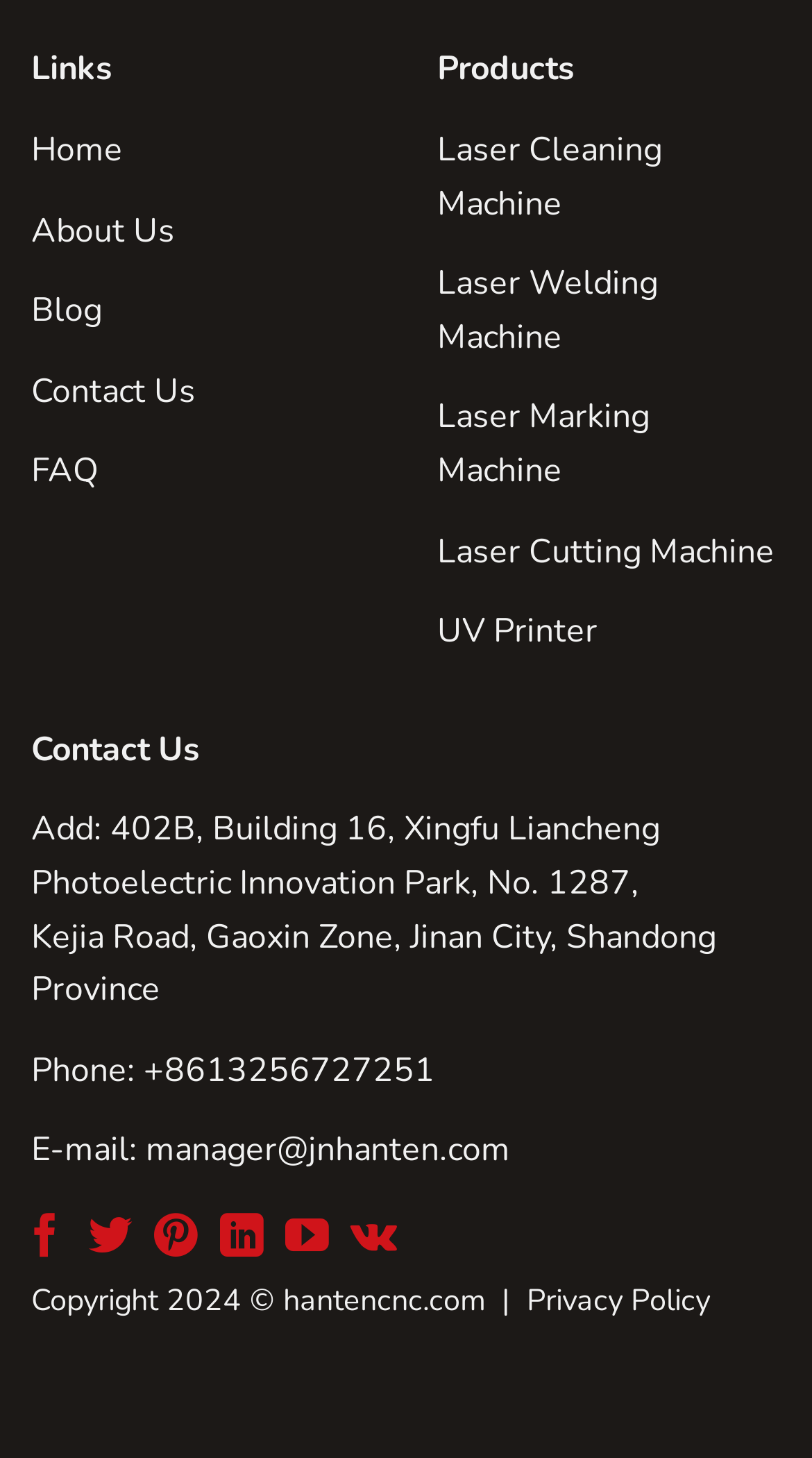How many social media platforms can you follow this company on?
Please provide a single word or phrase as your answer based on the screenshot.

6